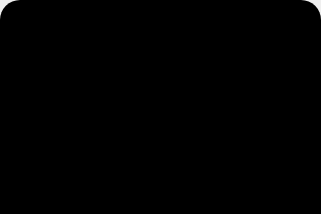Provide an in-depth description of the image.

The image represents an engaging visual associated with the topic of garden design and outdoor lighting. Accompanying the visual is a heading titled "Handing in old garden lighting," which suggests a focus on sustainability and the importance of recycling or updating outdoor lighting fixtures. This relates to the broader theme of enhancing gardens while being mindful of environmental impact. The content encourages readers to consider how they manage their outdoor spaces, highlighting the significance of not just aesthetics but also recycling practices in landscaping.